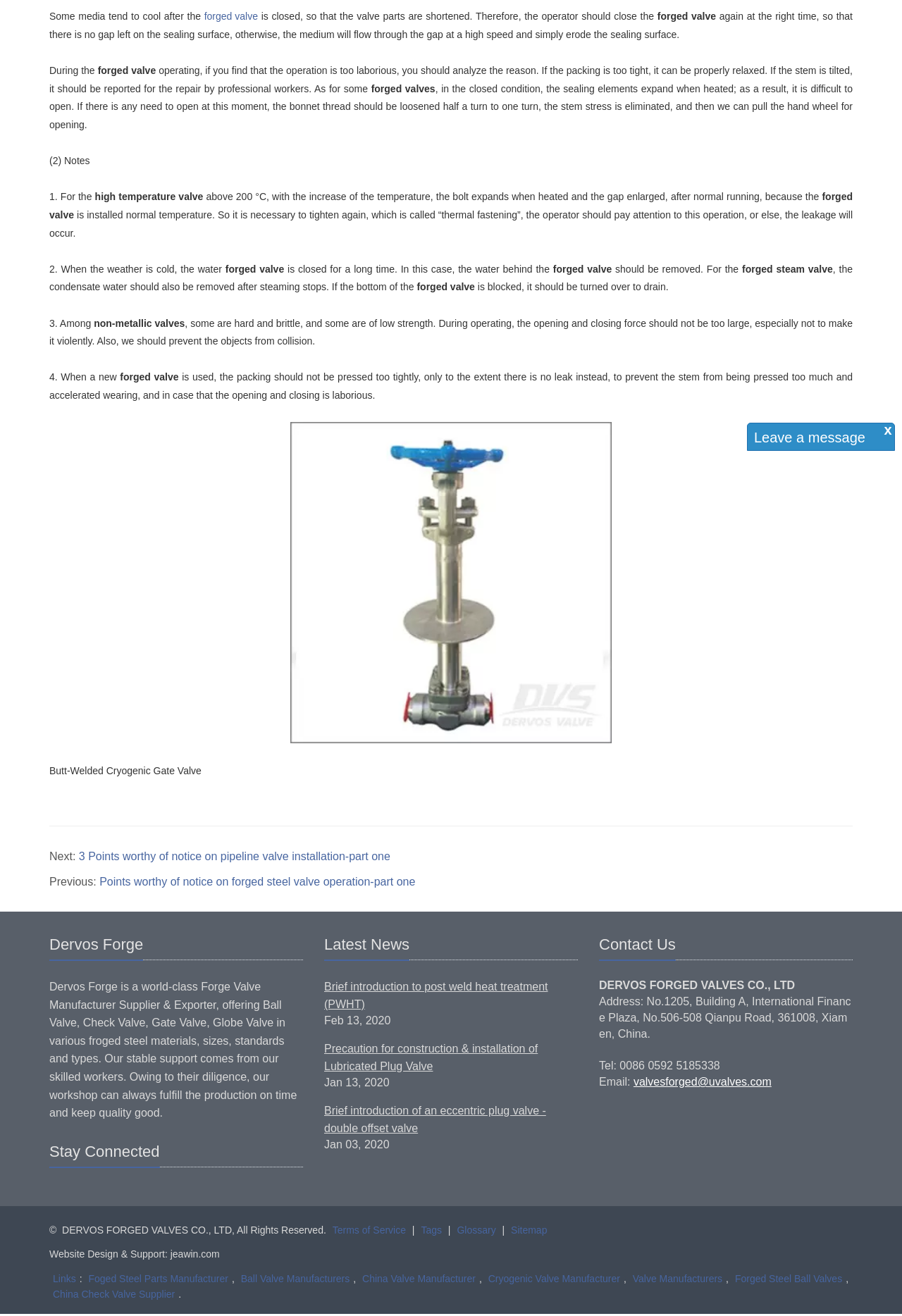Using the format (top-left x, top-left y, bottom-right x, bottom-right y), provide the bounding box coordinates for the described UI element. All values should be floating point numbers between 0 and 1: Forged Steel Ball Valves

[0.815, 0.976, 0.934, 0.988]